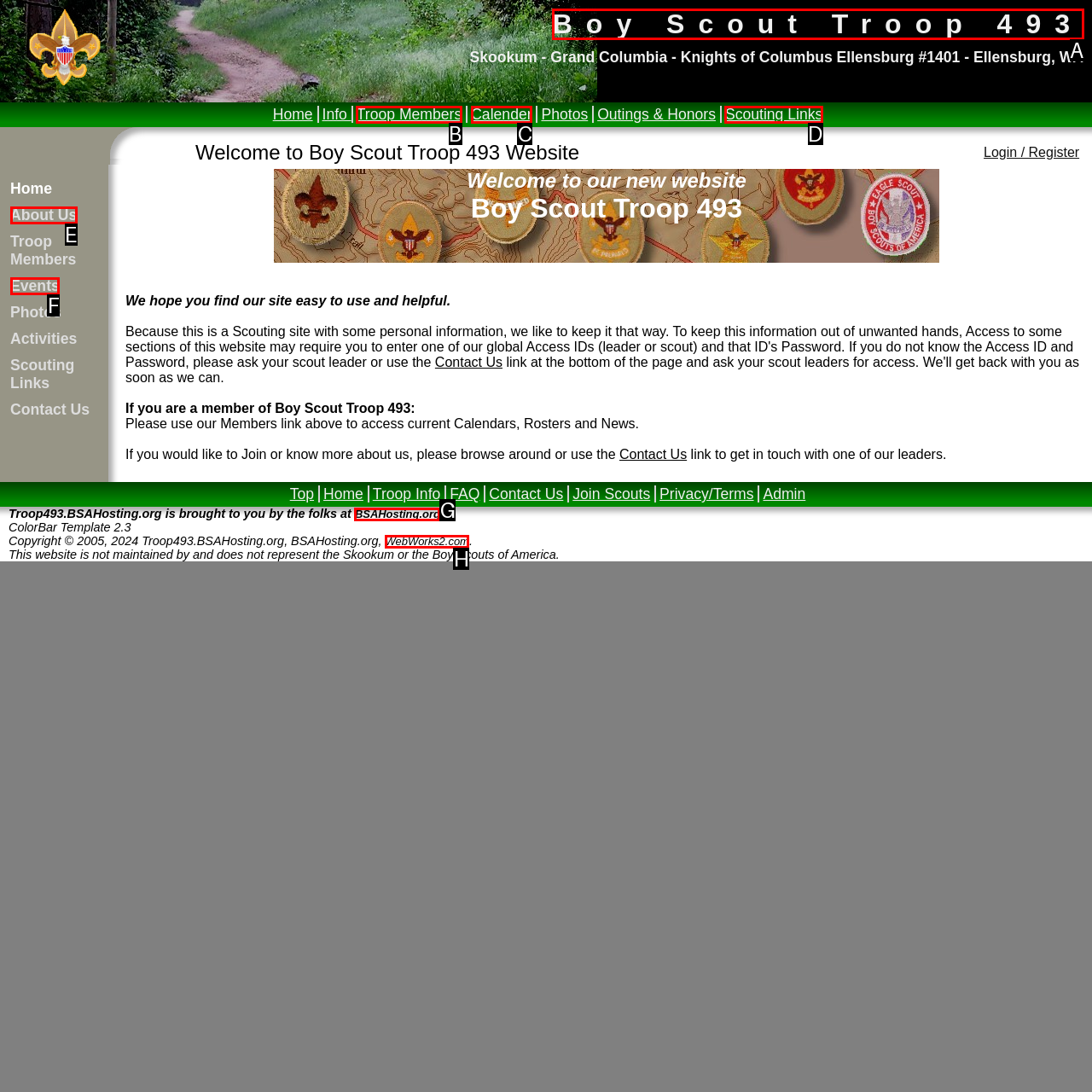Given the description: Boy Scout Troop 493, identify the corresponding option. Answer with the letter of the appropriate option directly.

A